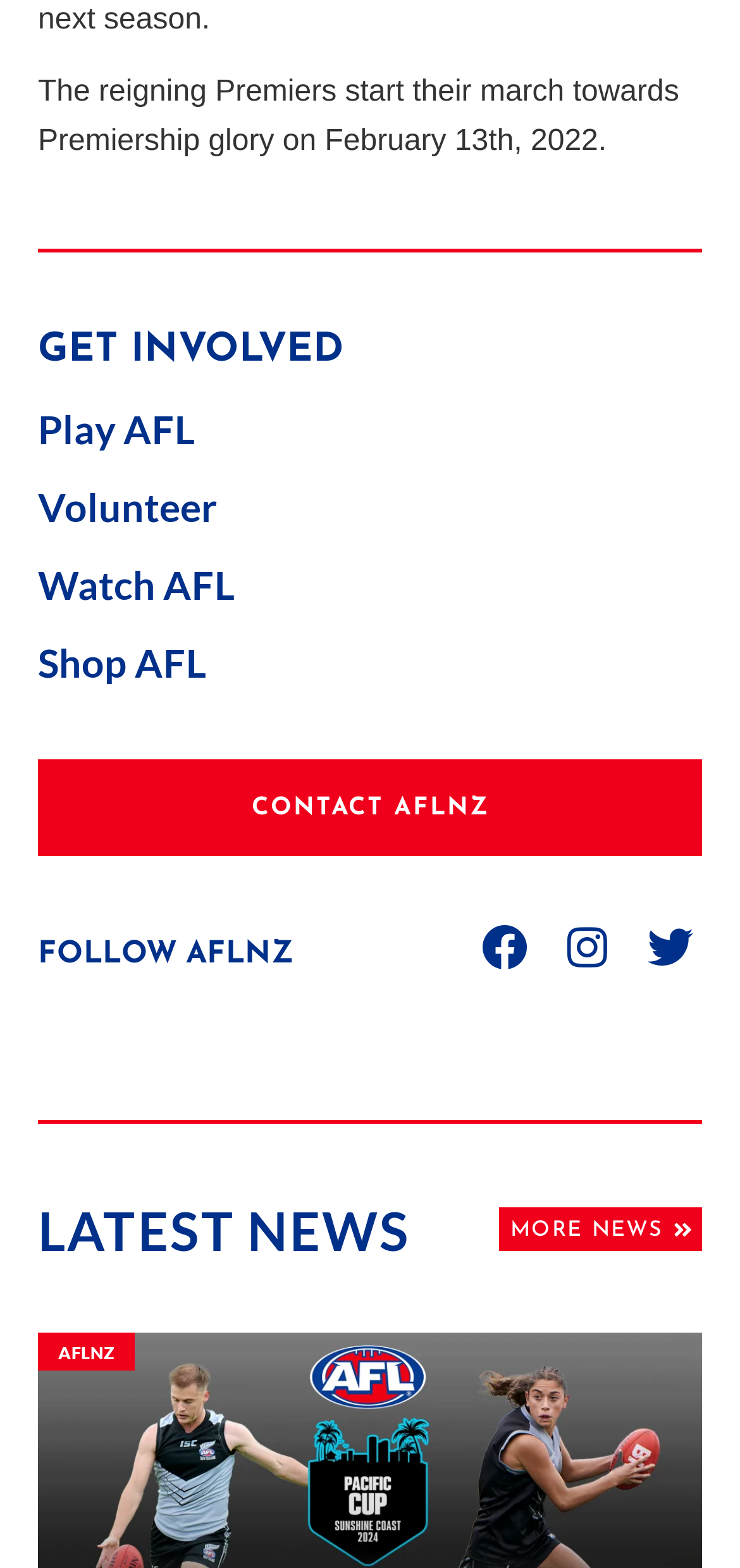What is the start date of the Premiership? Analyze the screenshot and reply with just one word or a short phrase.

February 13th, 2022